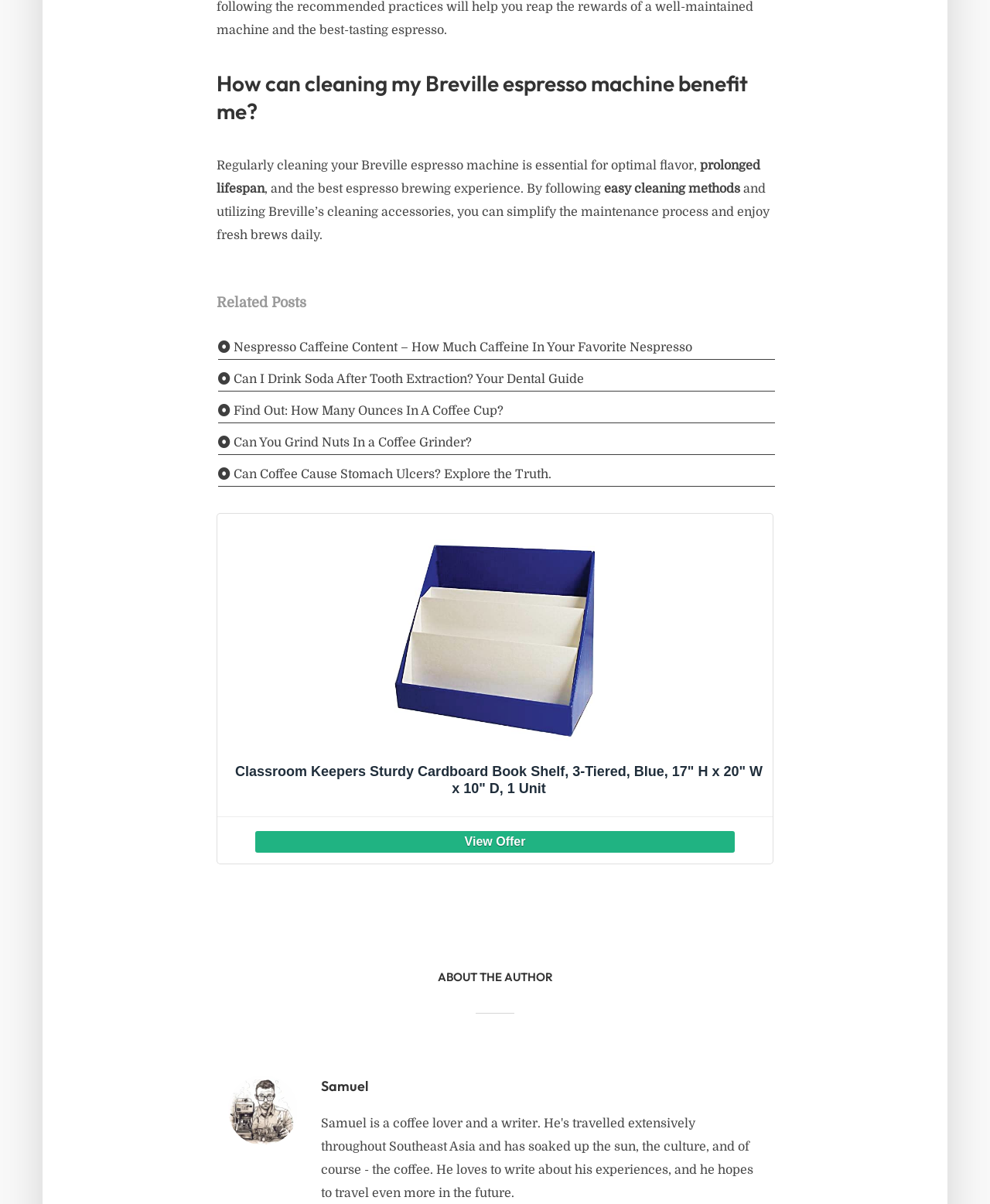Can you provide the bounding box coordinates for the element that should be clicked to implement the instruction: "Read about the author Samuel"?

[0.324, 0.893, 0.77, 0.911]